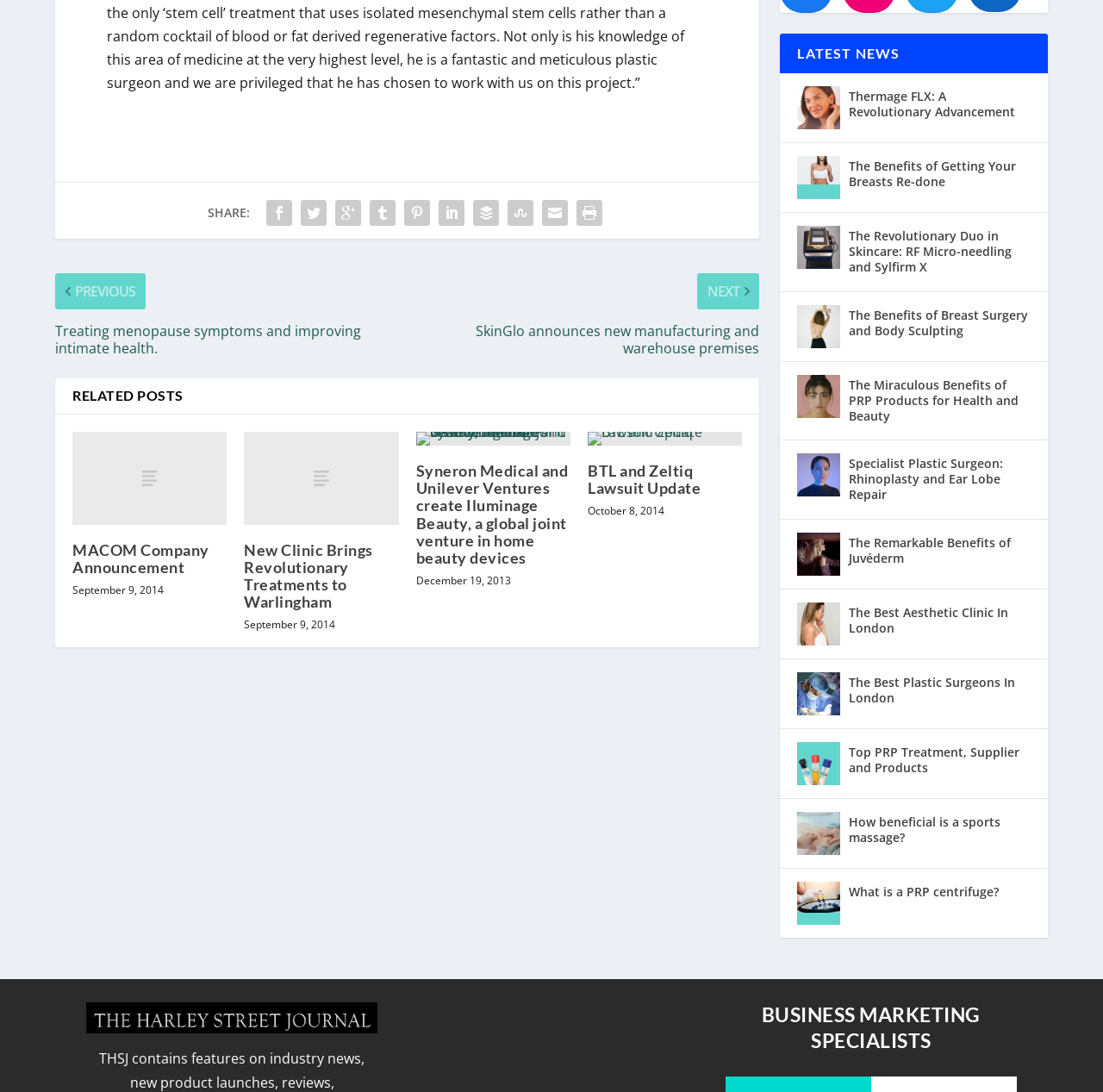Can you look at the image and give a comprehensive answer to the question:
What is the business marketing specialist's tagline?

I looked at the bottom of the webpage and found a heading that says 'BUSINESS MARKETING SPECIALISTS', which appears to be the business marketing specialist's tagline.